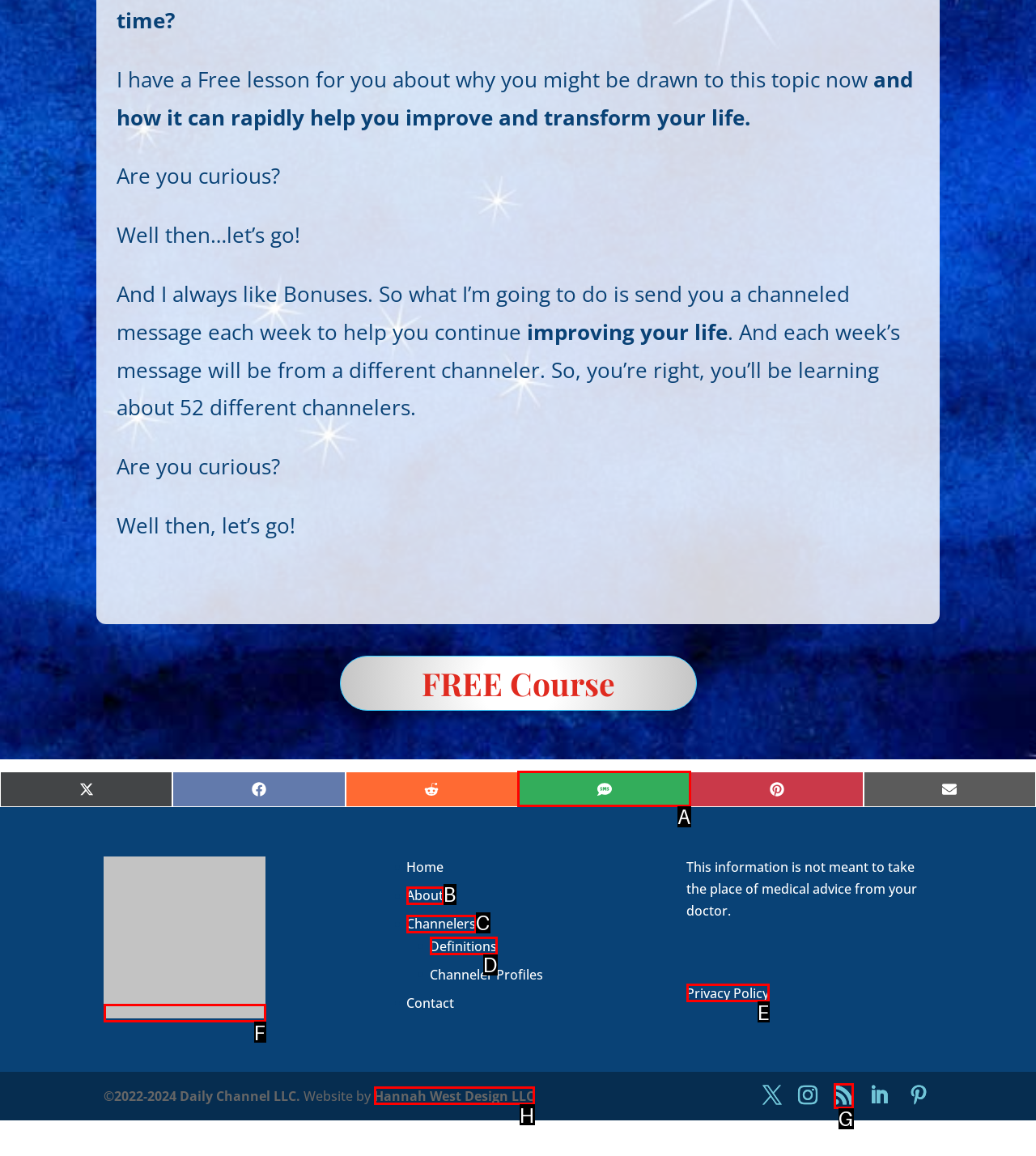Given the description: Hannah West Design LLC, identify the matching option. Answer with the corresponding letter.

H